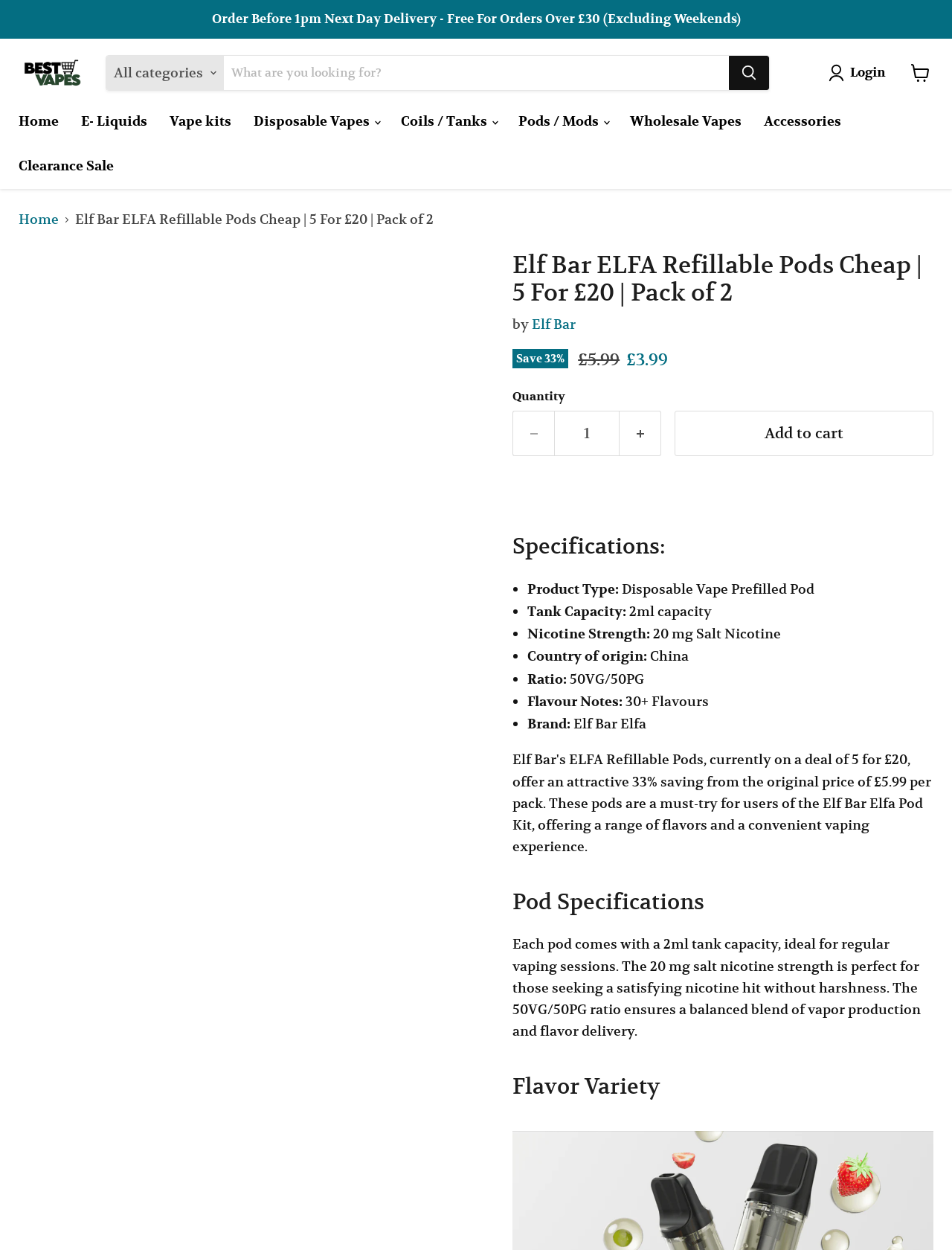What is the nicotine strength of Elf Bar ELFA Refillable Pods?
Please provide a comprehensive answer based on the visual information in the image.

The nicotine strength of Elf Bar ELFA Refillable Pods can be found in the specifications section, where it is stated as 'Nicotine Strength: 20 mg Salt Nicotine'.